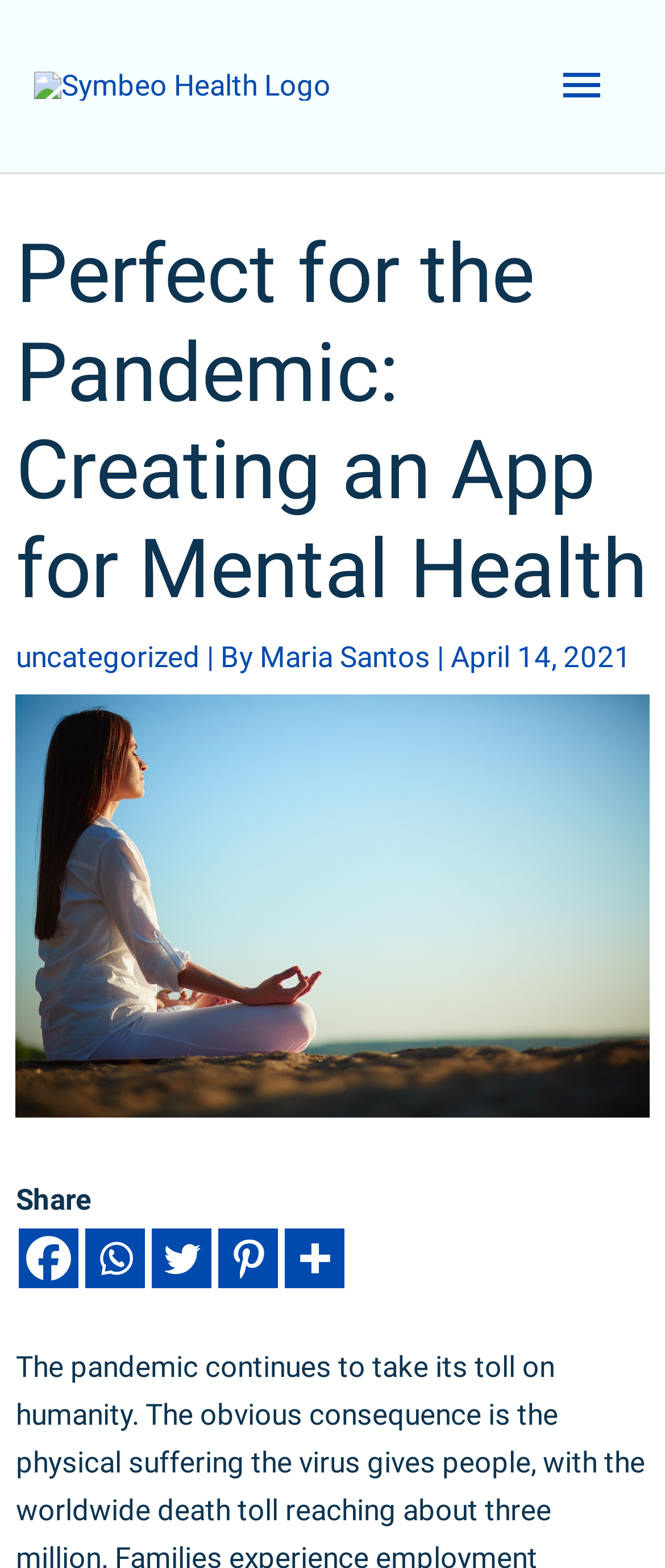Please specify the bounding box coordinates for the clickable region that will help you carry out the instruction: "View more sharing options".

[0.429, 0.783, 0.518, 0.822]